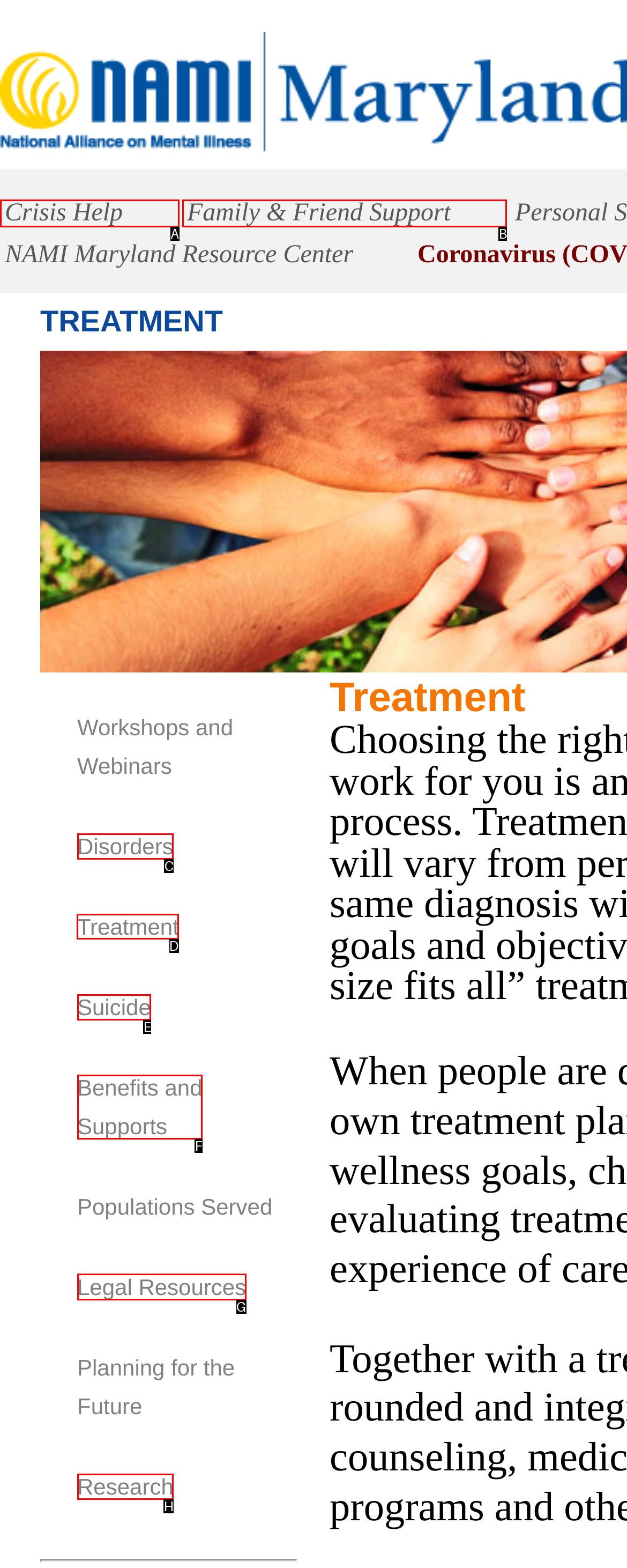Select the appropriate HTML element that needs to be clicked to execute the following task: Read about treatment options. Respond with the letter of the option.

D